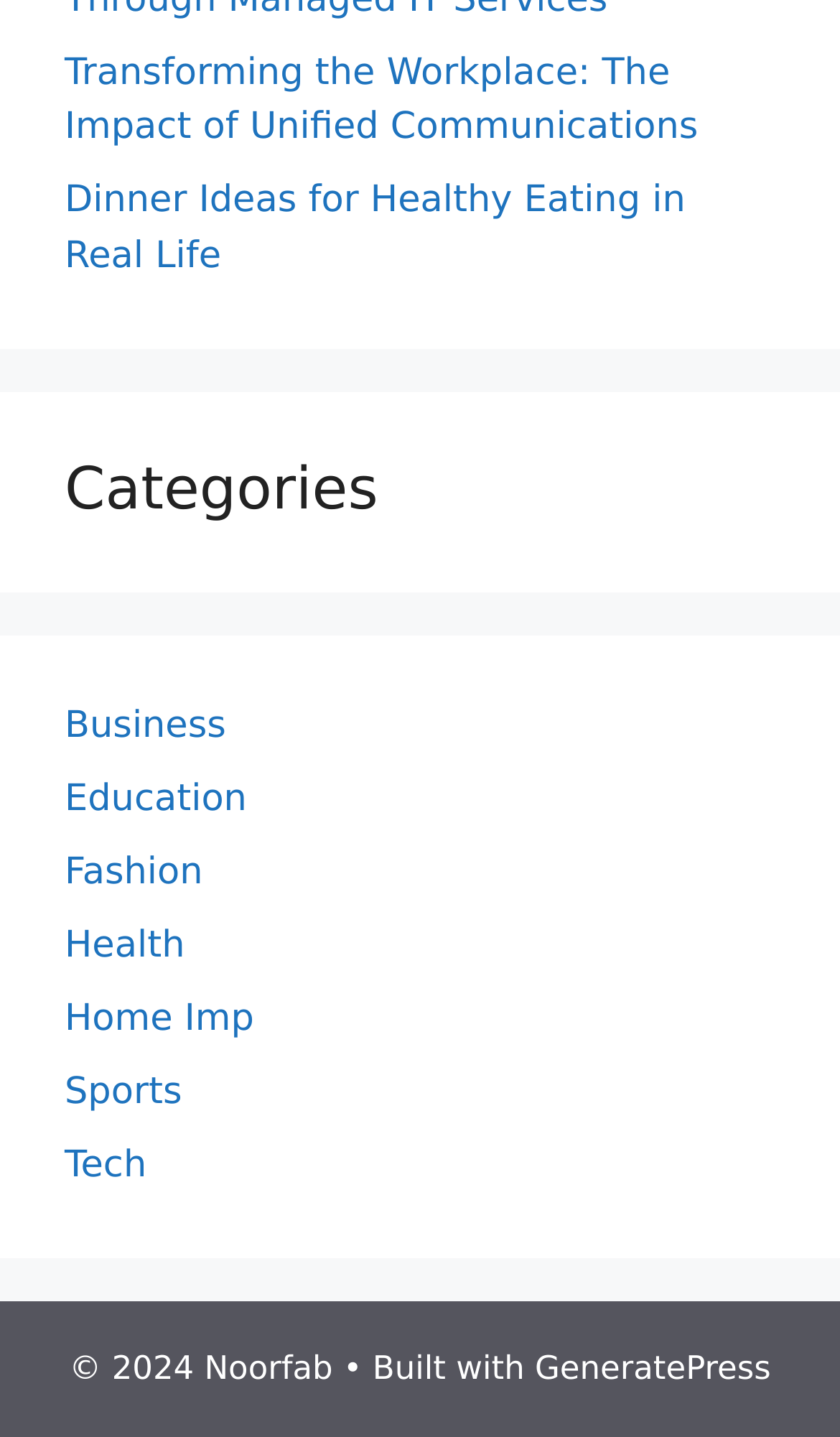Identify the bounding box of the HTML element described as: "Education".

[0.077, 0.541, 0.294, 0.571]